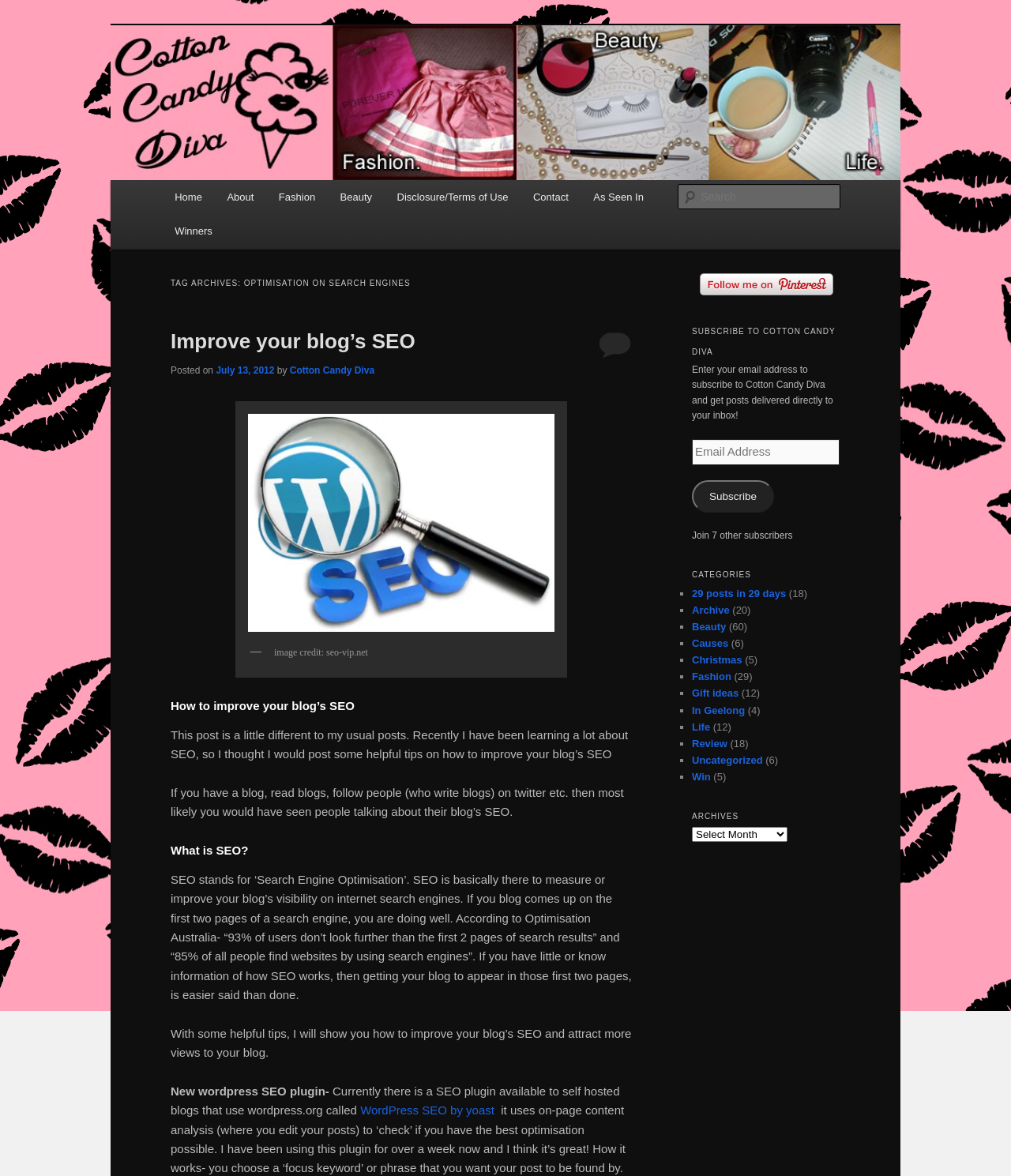What is the name of the blog?
Please answer the question as detailed as possible.

The name of the blog can be found in the heading element at the top of the page, which reads 'Cotton Candy Diva'.